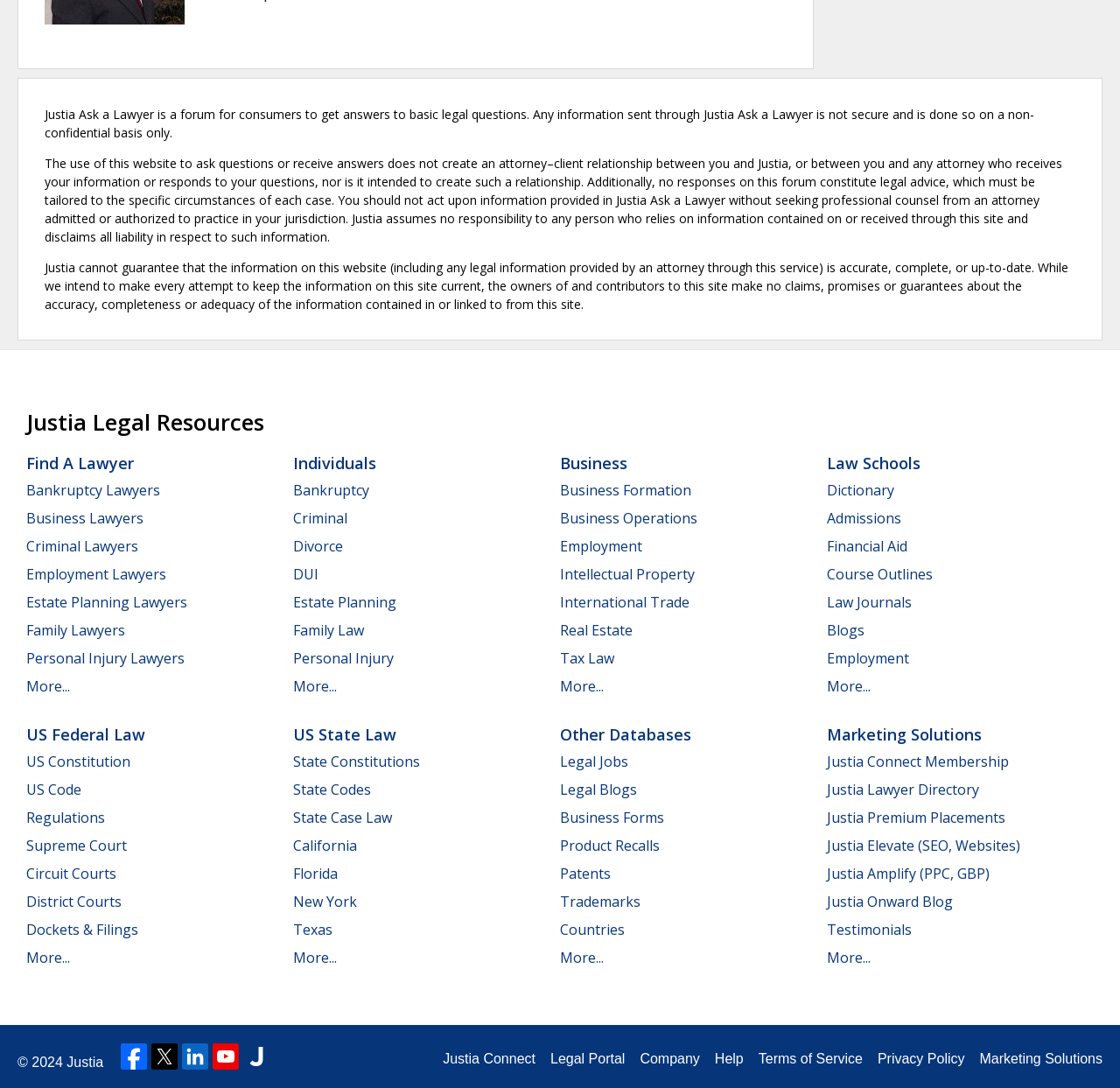Please determine the bounding box coordinates of the area that needs to be clicked to complete this task: 'Click on US Federal Law'. The coordinates must be four float numbers between 0 and 1, formatted as [left, top, right, bottom].

[0.023, 0.665, 0.13, 0.685]